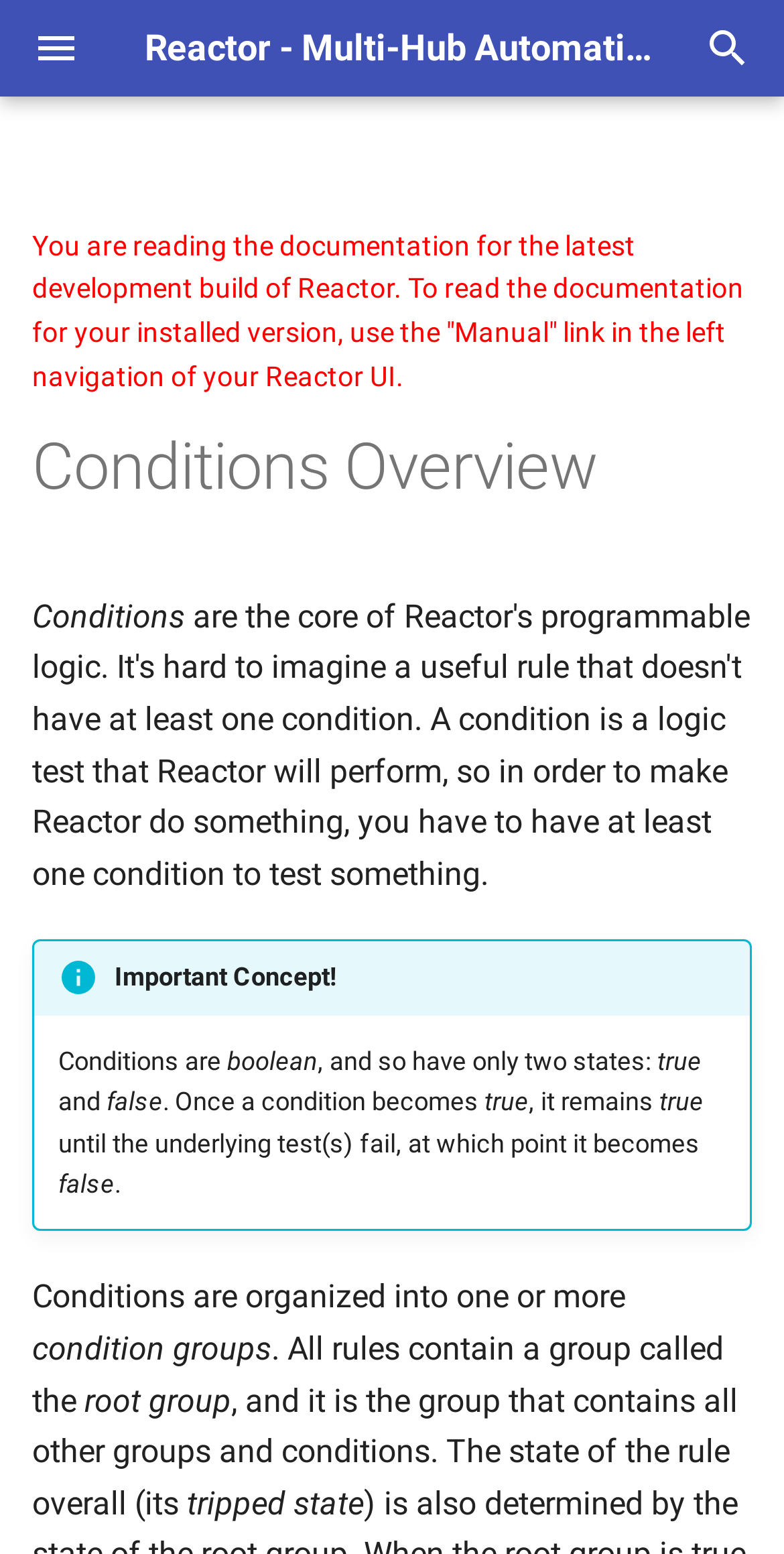Use one word or a short phrase to answer the question provided: 
How many images are there in the header navigation?

2